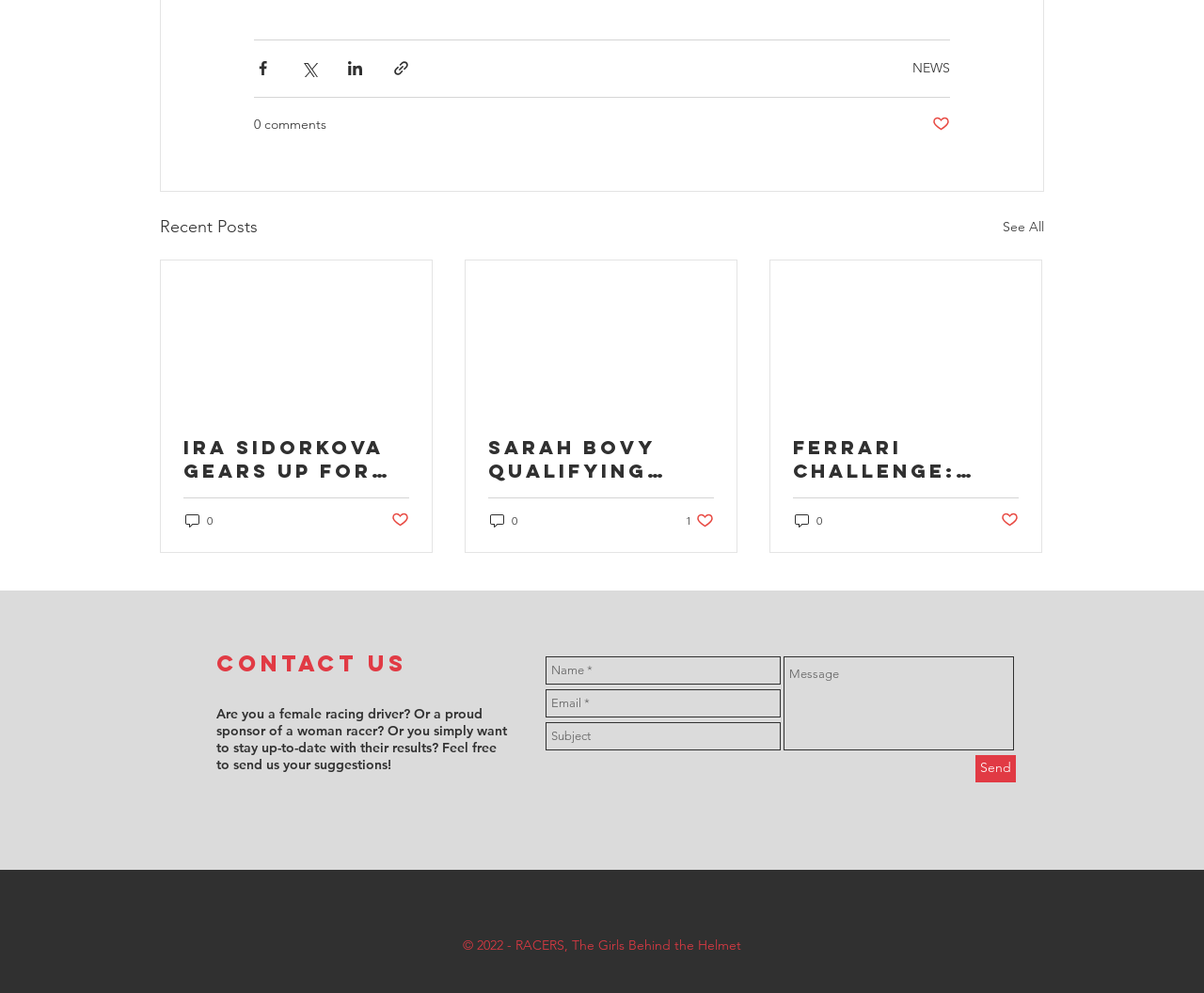Determine the bounding box coordinates of the clickable element necessary to fulfill the instruction: "Like a post". Provide the coordinates as four float numbers within the 0 to 1 range, i.e., [left, top, right, bottom].

[0.325, 0.514, 0.34, 0.534]